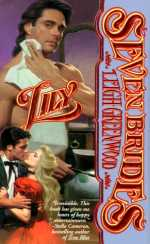Explain the contents of the image with as much detail as possible.

The image features the cover of the romance novel "Seven Brides: Lily" by Leigh Greenwood. The design is rich and engaging, showcasing a central male character, likely in a romantic or suggestive pose, holding a towel and looking intently. Surrounding him are images of other characters, including a woman in a stylish dress that suggests a bygone era, indicating themes of love and intrigue. The title "Lily" is emblazoned prominently in a warm, stylized font, while the author's name appears below, completing the eye-catching layout. This cover encapsulates the romantic essence of the novel, inviting readers into a story steeped in passion and adventure set in the American West, as indicated by the additional details surrounding the book's theme.